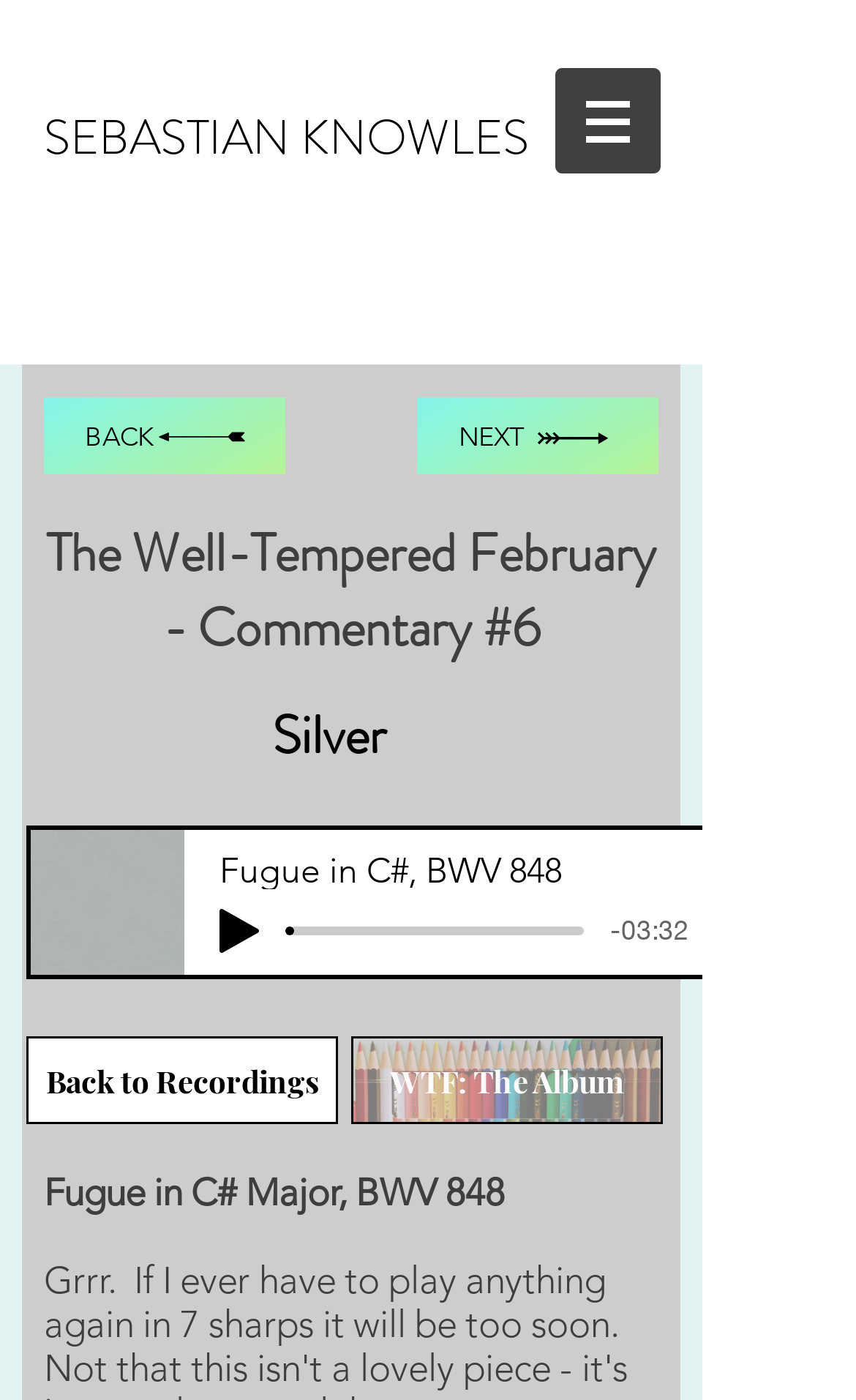Extract the bounding box coordinates for the HTML element that matches this description: "Back to Recordings". The coordinates should be four float numbers between 0 and 1, i.e., [left, top, right, bottom].

[0.031, 0.74, 0.395, 0.803]